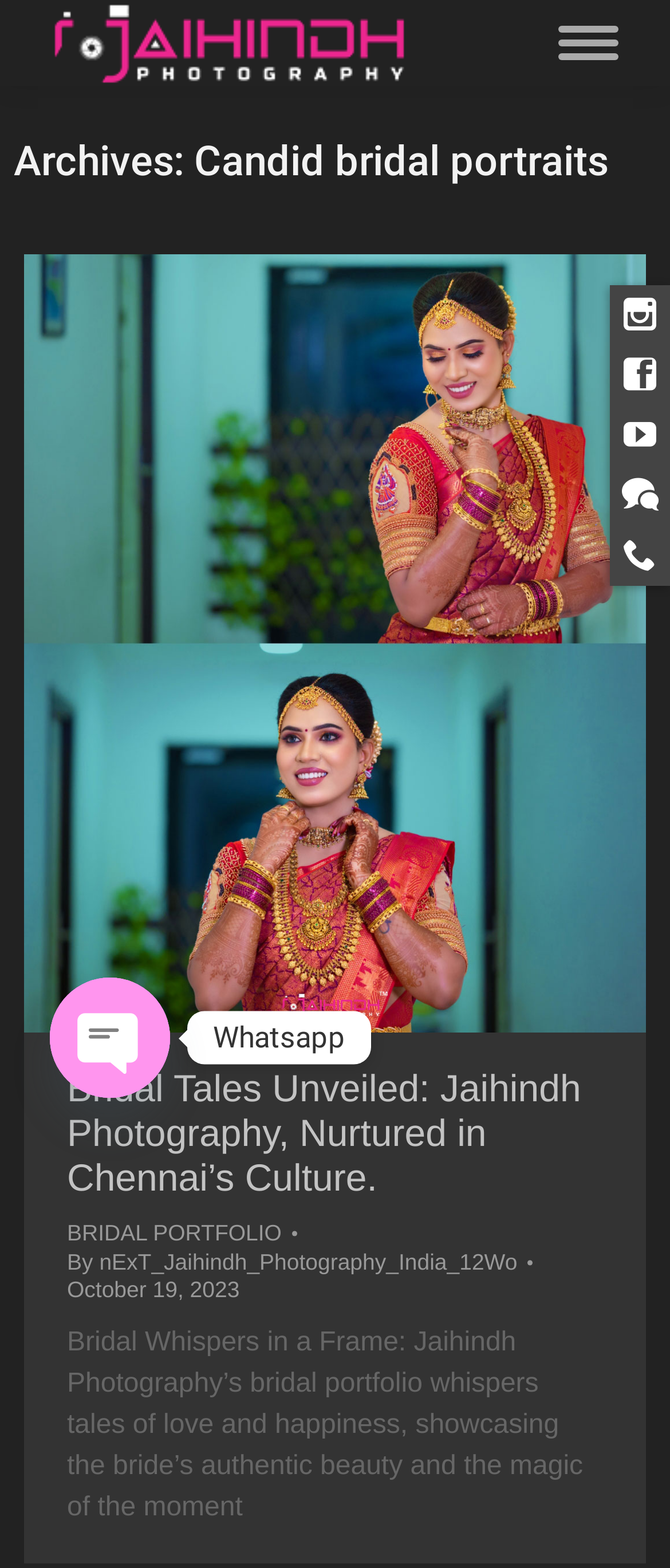Kindly determine the bounding box coordinates for the area that needs to be clicked to execute this instruction: "Click on 'Get The Best Home Mortgage Experience Possible When You Know How'".

None